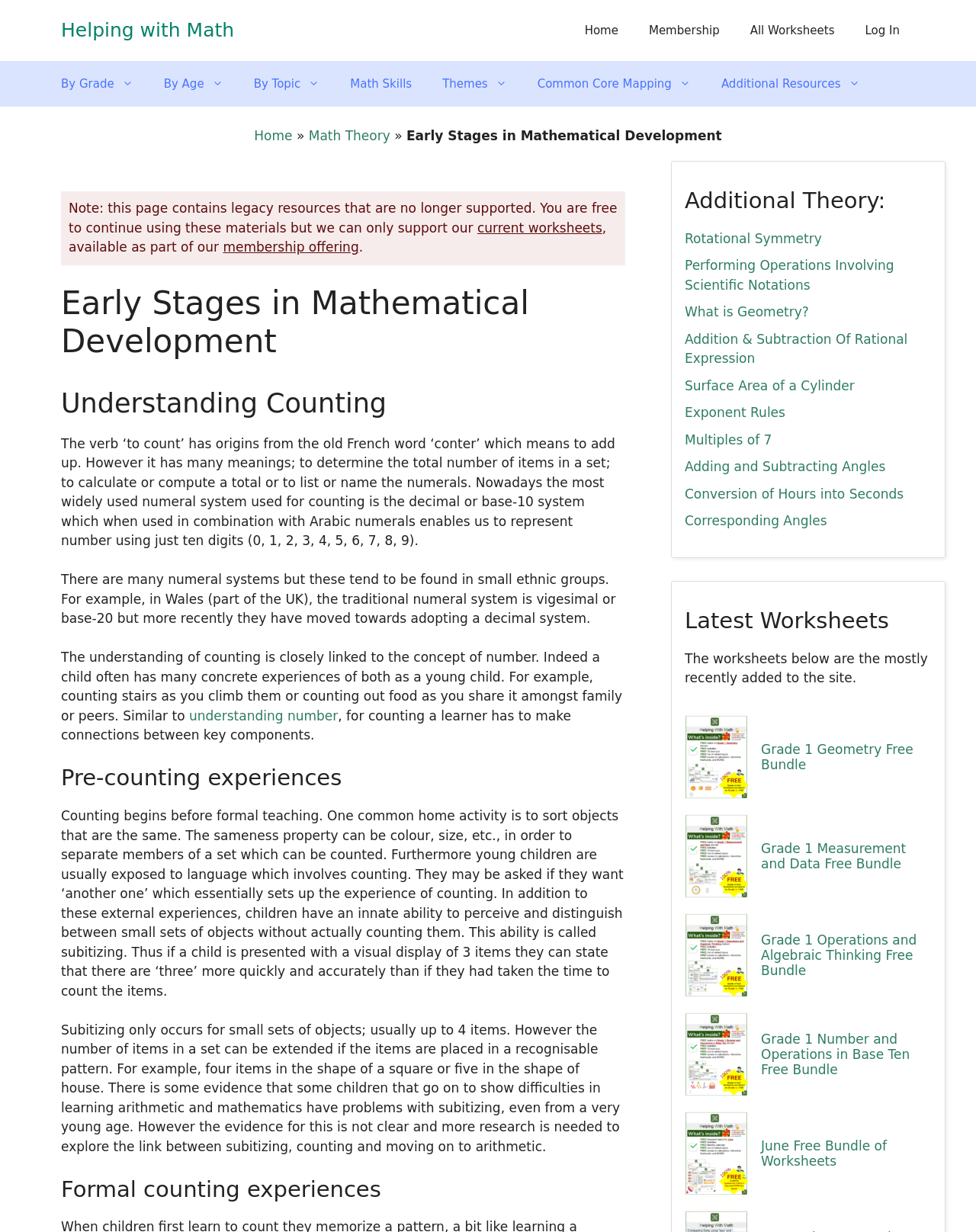What is the purpose of the link 'current worksheets'?
Using the information from the image, provide a comprehensive answer to the question.

The link 'current worksheets' is provided as part of the membership offering, allowing users to access current resources and materials.